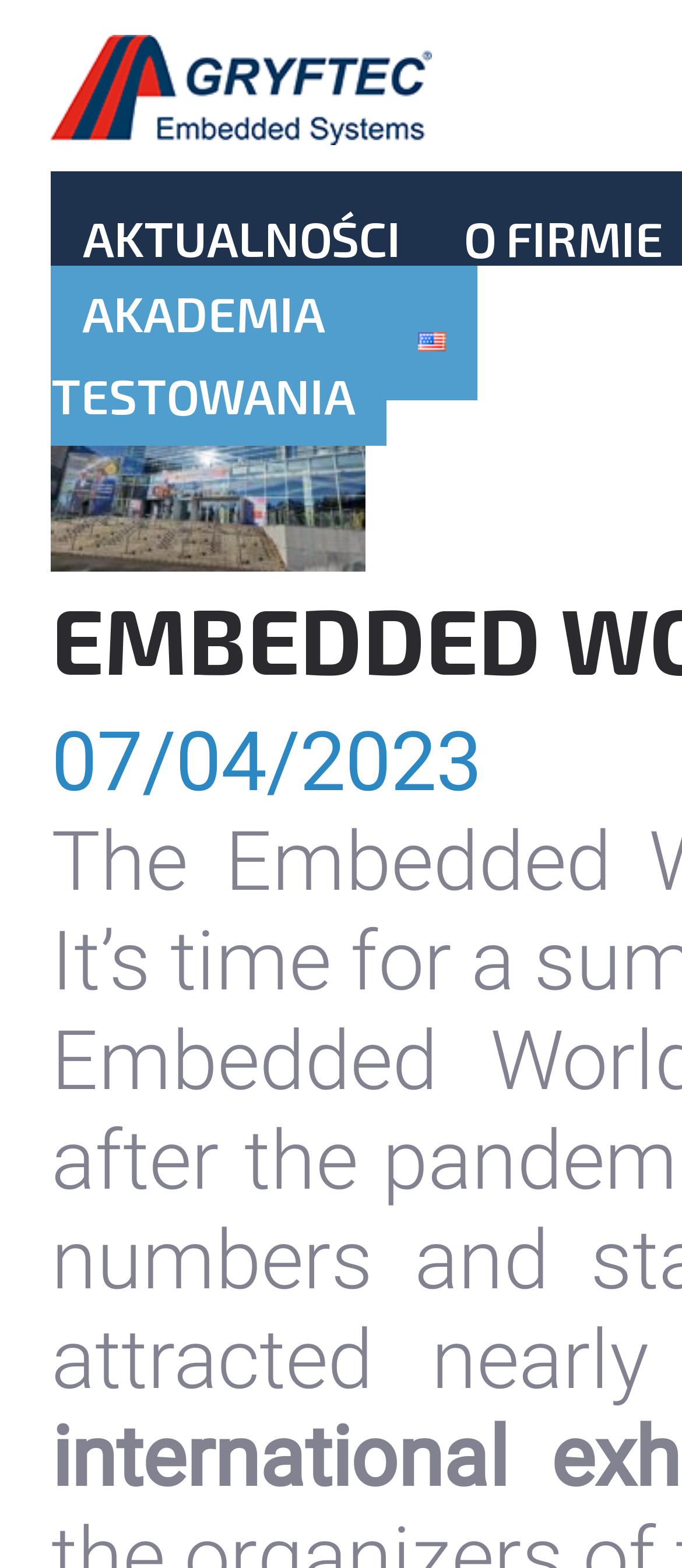Please give a succinct answer using a single word or phrase:
What is the language of the webpage?

Polish